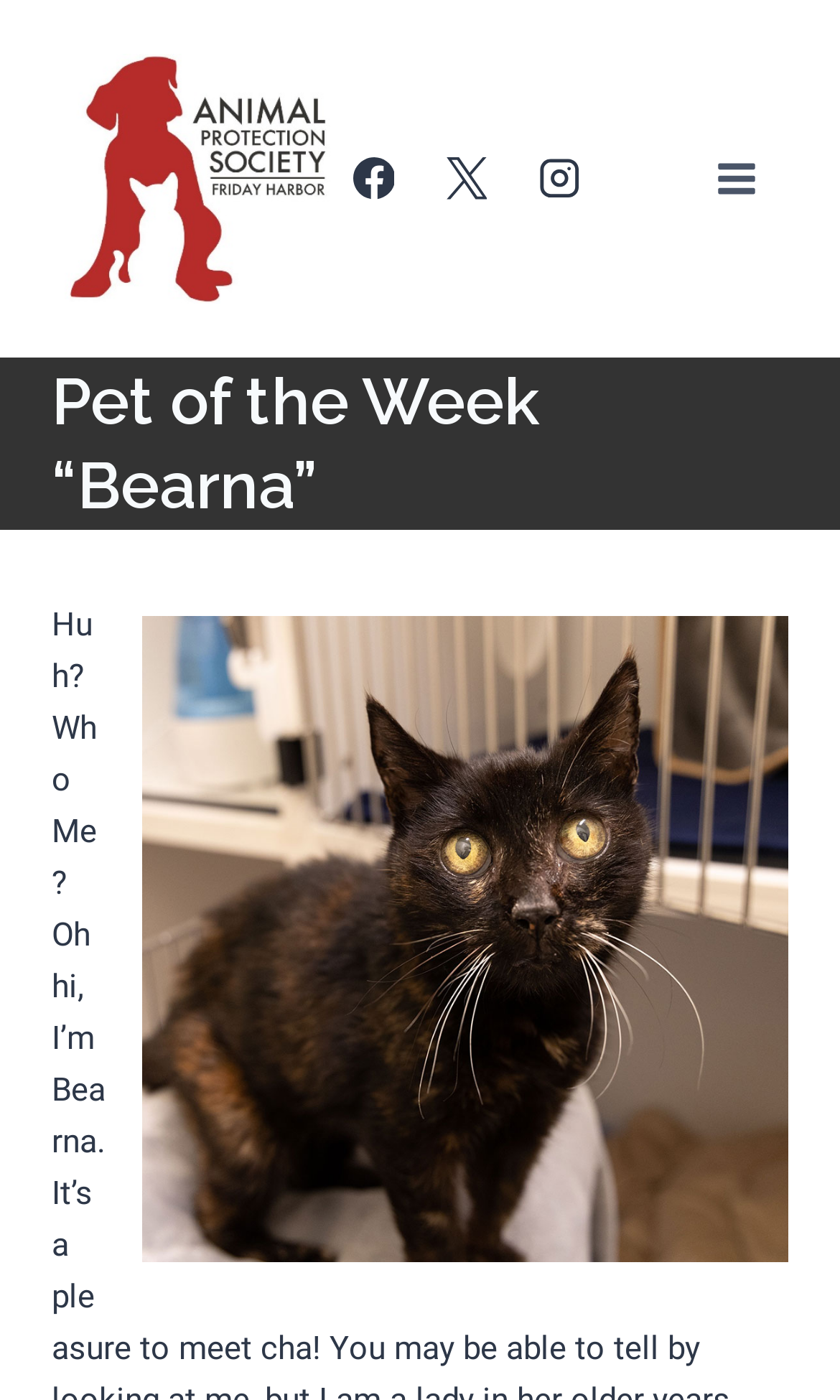Determine the bounding box coordinates for the HTML element described here: "Toggle Menu".

[0.829, 0.104, 0.923, 0.152]